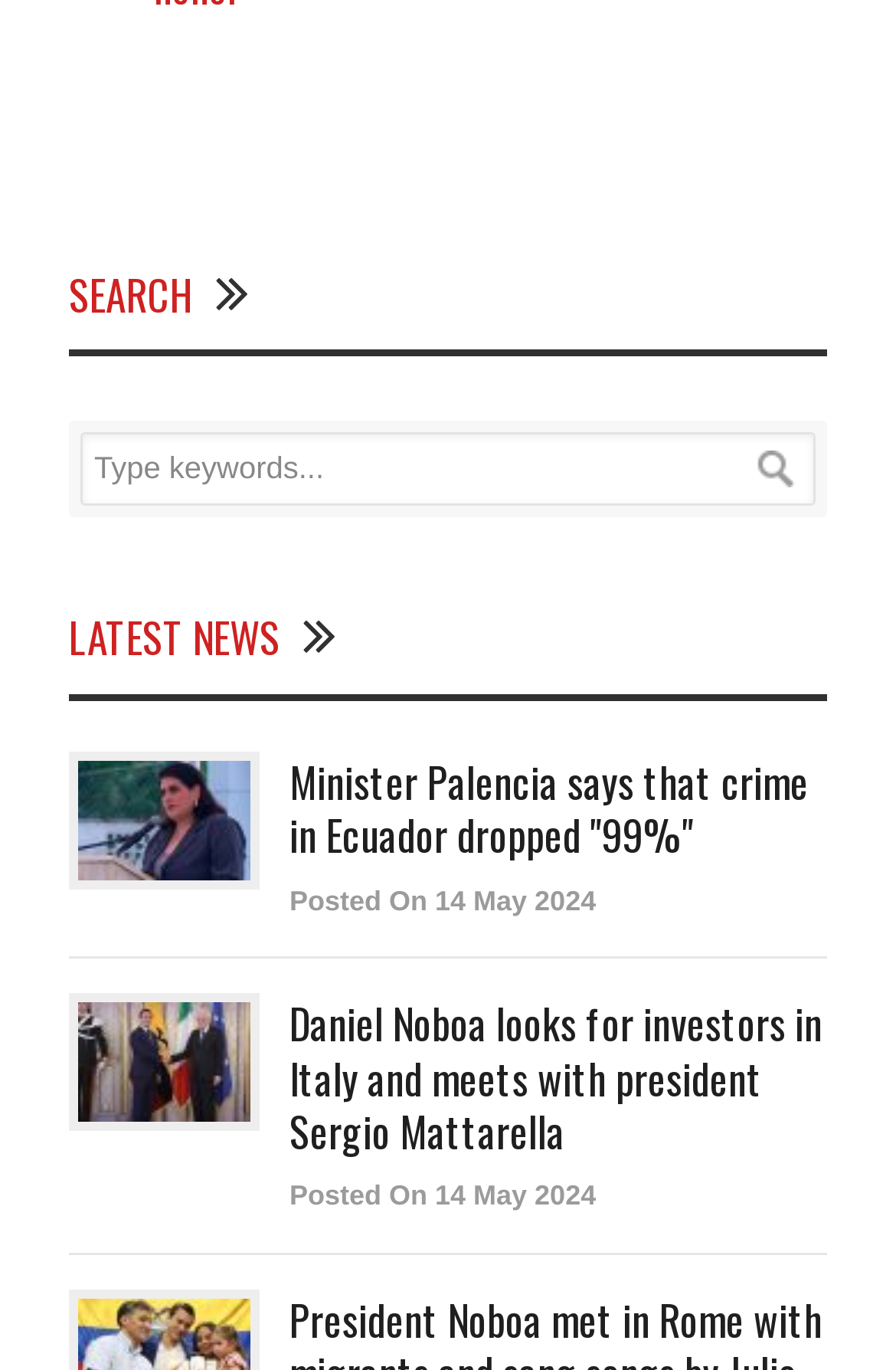How many news articles are displayed on the webpage?
Using the visual information, answer the question in a single word or phrase.

2